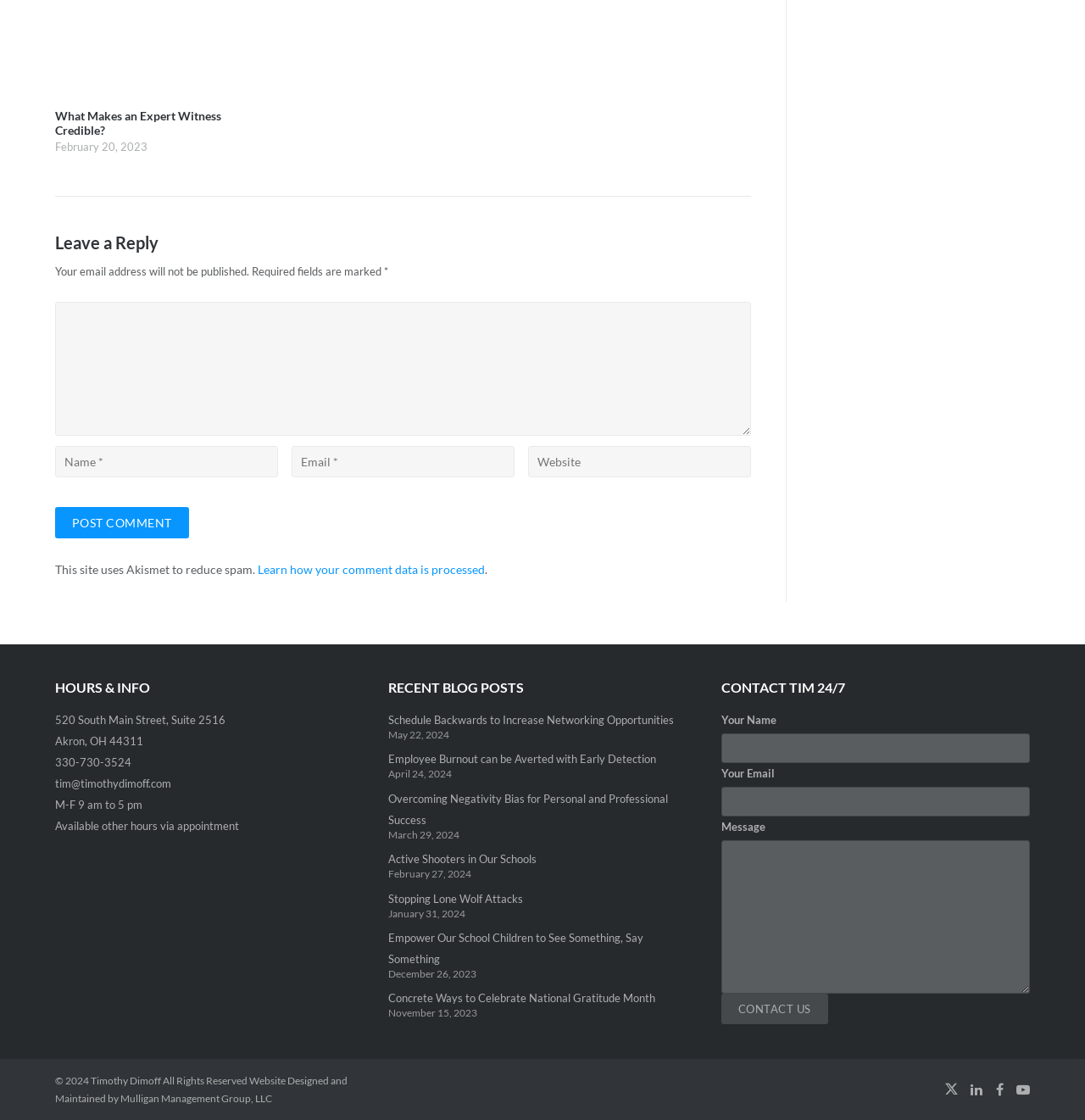Can you show the bounding box coordinates of the region to click on to complete the task described in the instruction: "Learn how your comment data is processed"?

[0.237, 0.502, 0.447, 0.515]